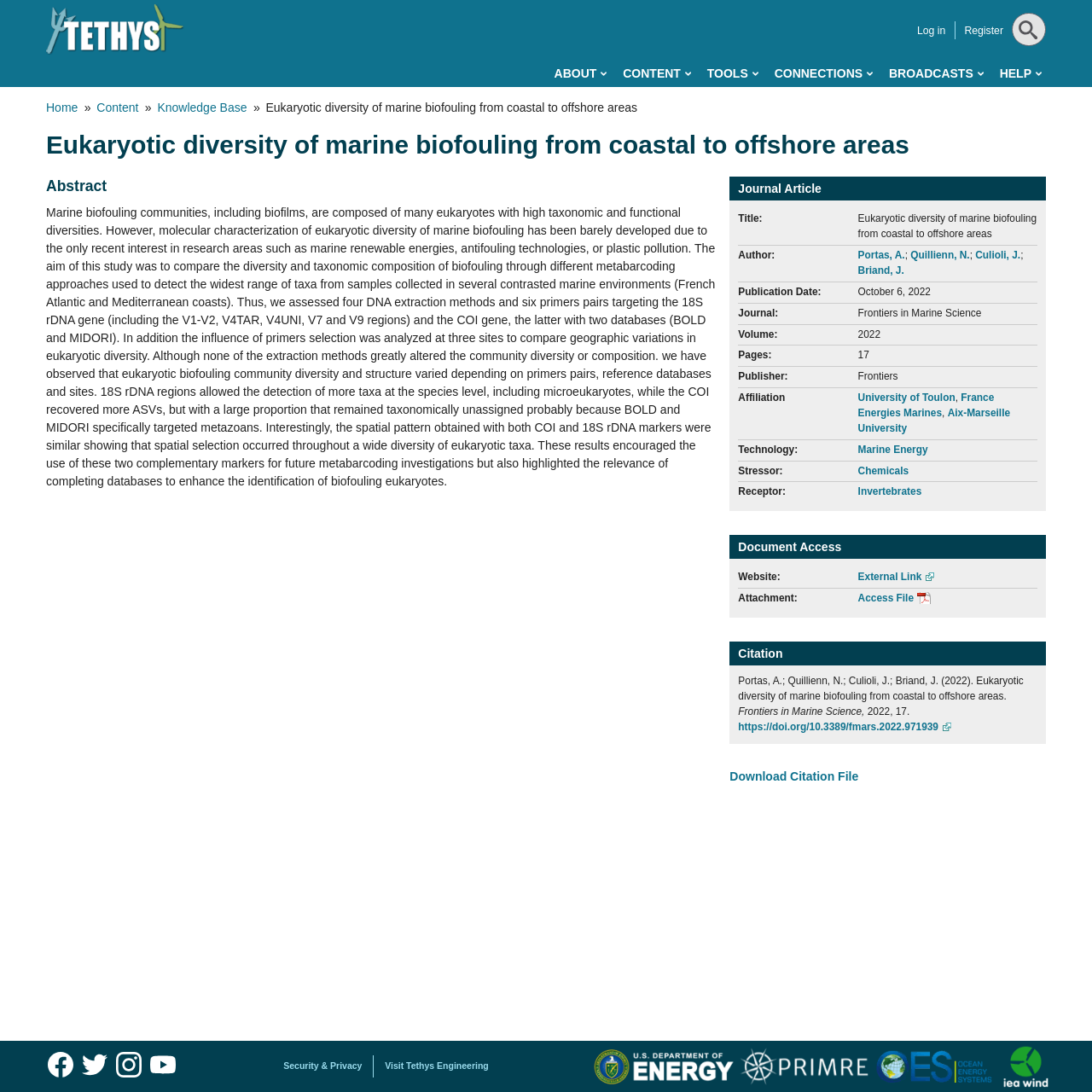Pinpoint the bounding box coordinates of the clickable element needed to complete the instruction: "Click on the 'Download Citation File' link". The coordinates should be provided as four float numbers between 0 and 1: [left, top, right, bottom].

[0.668, 0.705, 0.786, 0.717]